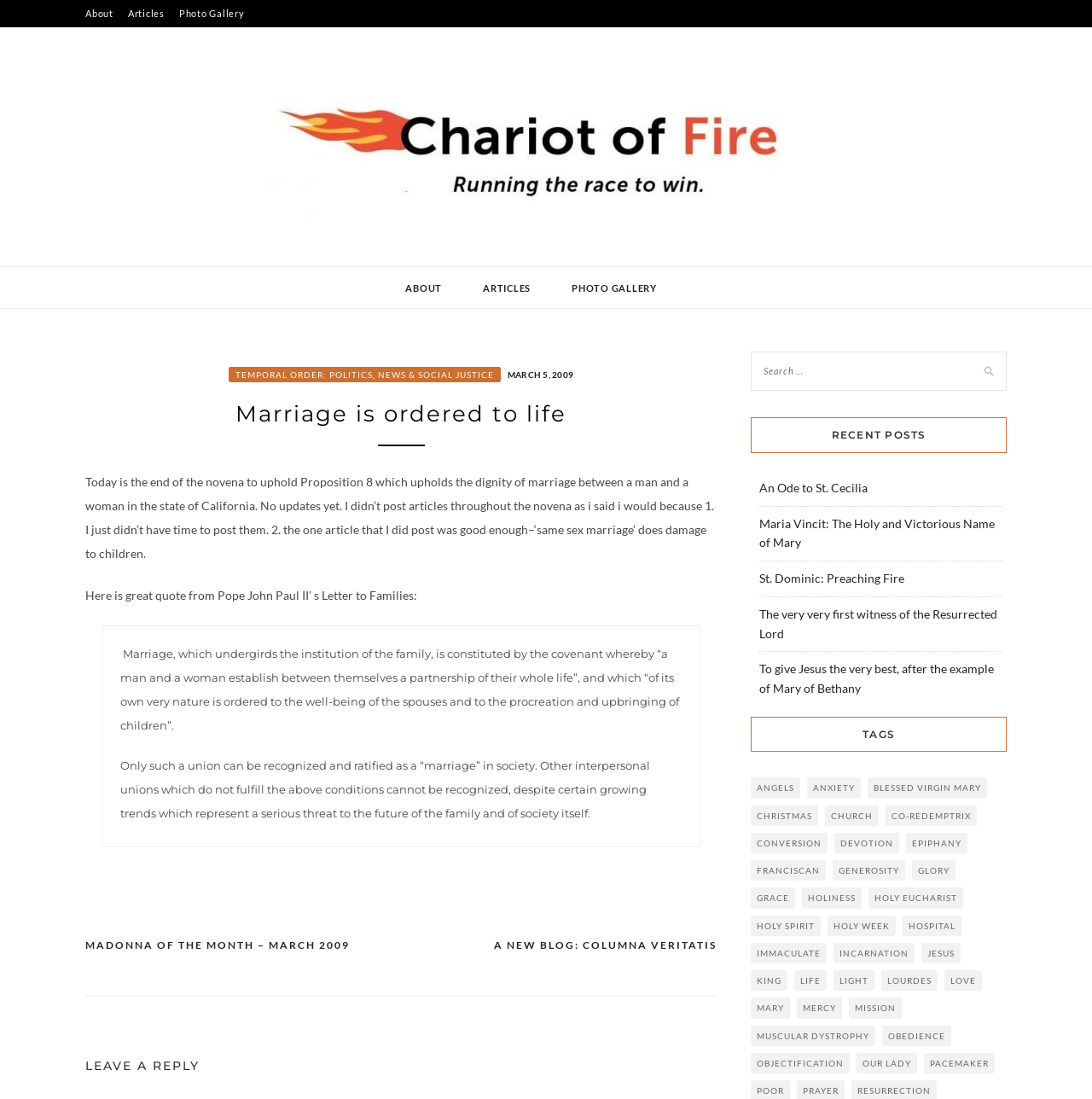Identify the bounding box coordinates for the region of the element that should be clicked to carry out the instruction: "Search for something". The bounding box coordinates should be four float numbers between 0 and 1, i.e., [left, top, right, bottom].

[0.688, 0.32, 0.922, 0.364]